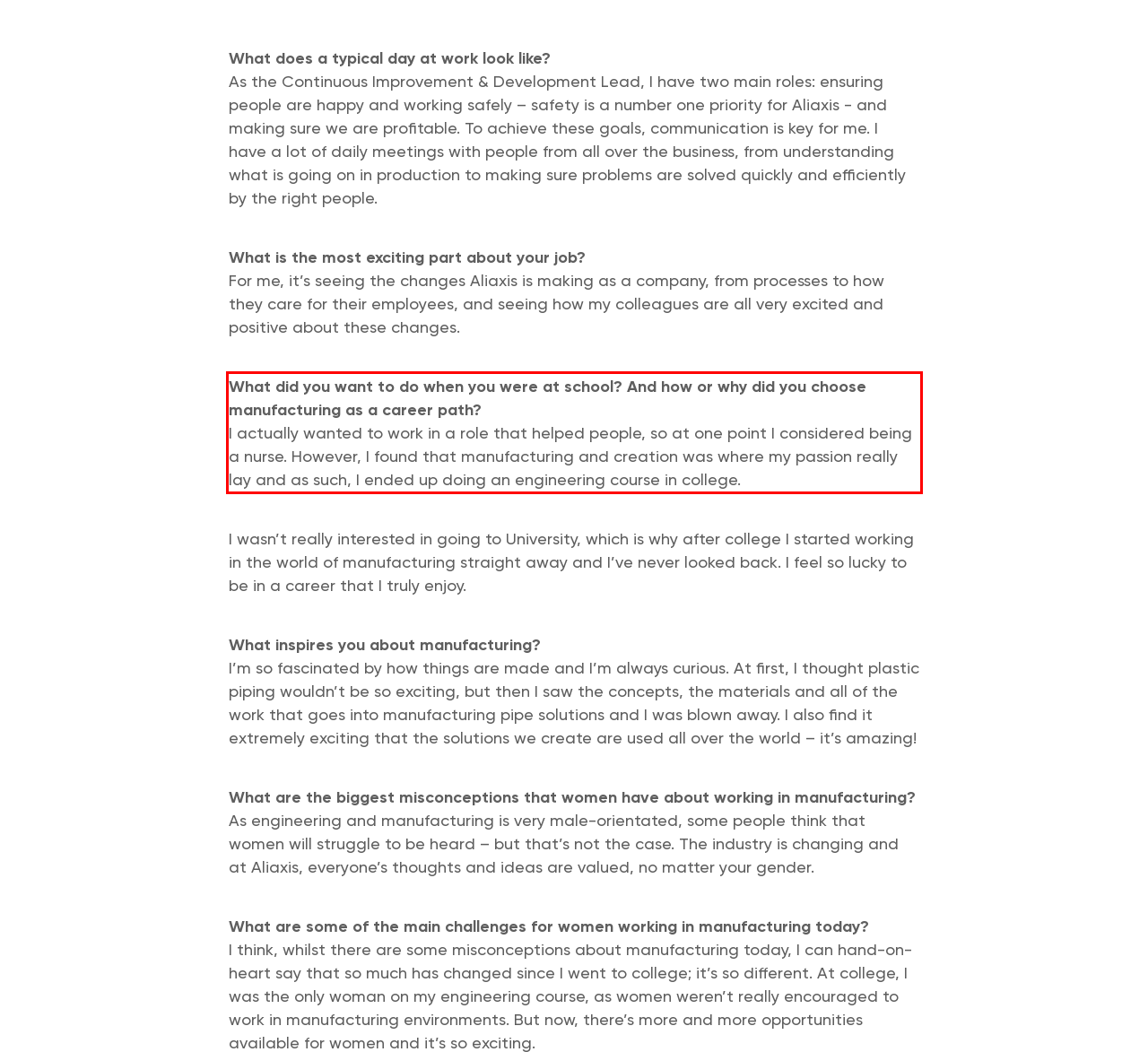Review the screenshot of the webpage and recognize the text inside the red rectangle bounding box. Provide the extracted text content.

What did you want to do when you were at school? And how or why did you choose manufacturing as a career path? I actually wanted to work in a role that helped people, so at one point I considered being a nurse. However, I found that manufacturing and creation was where my passion really lay and as such, I ended up doing an engineering course in college.